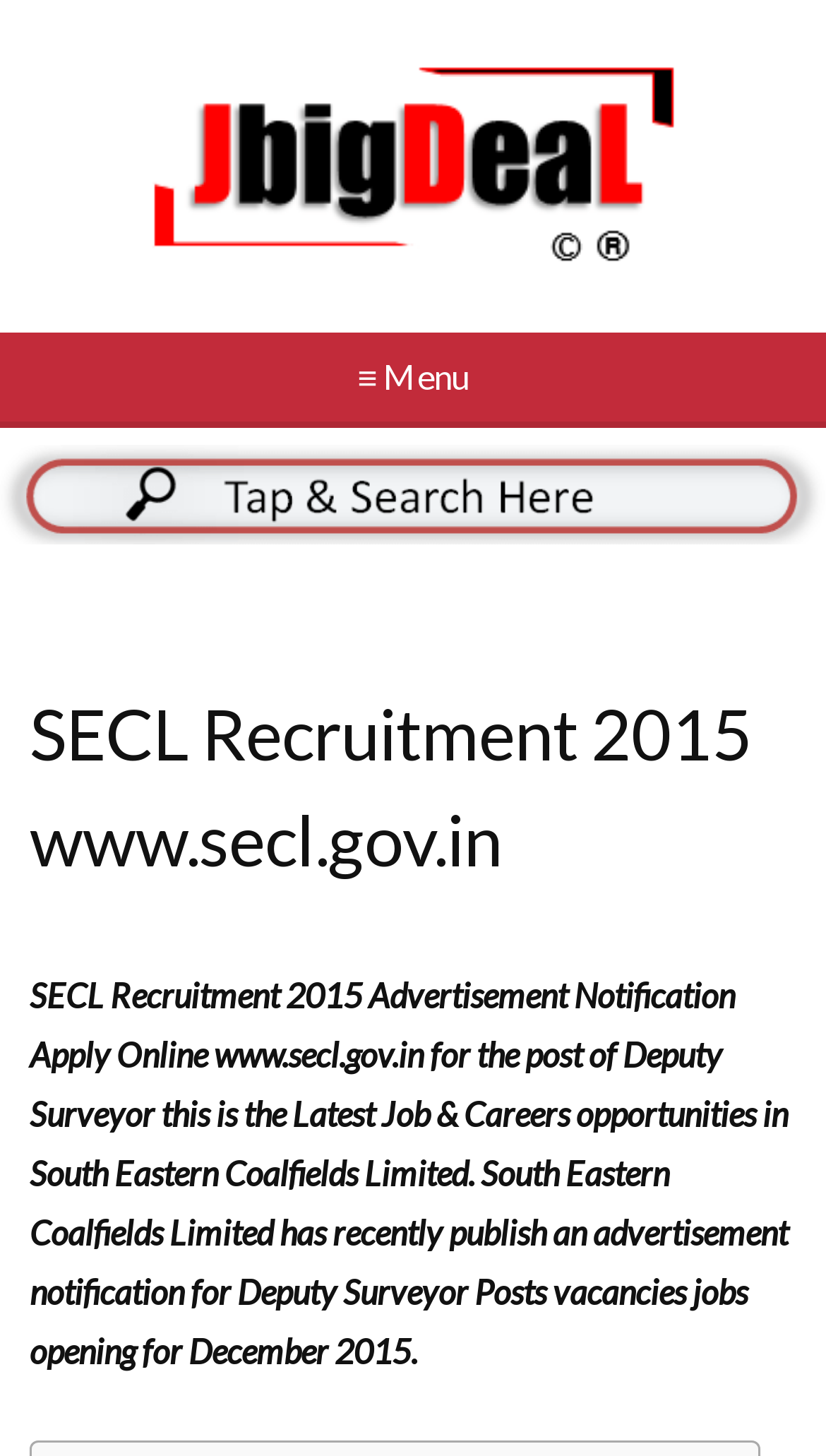Consider the image and give a detailed and elaborate answer to the question: 
What is the organization recruiting for Deputy Surveyor?

The webpage is about SECL Recruitment 2015, and it mentions that South Eastern Coalfields Limited has recently published an advertisement notification for the post of Deputy Surveyor.